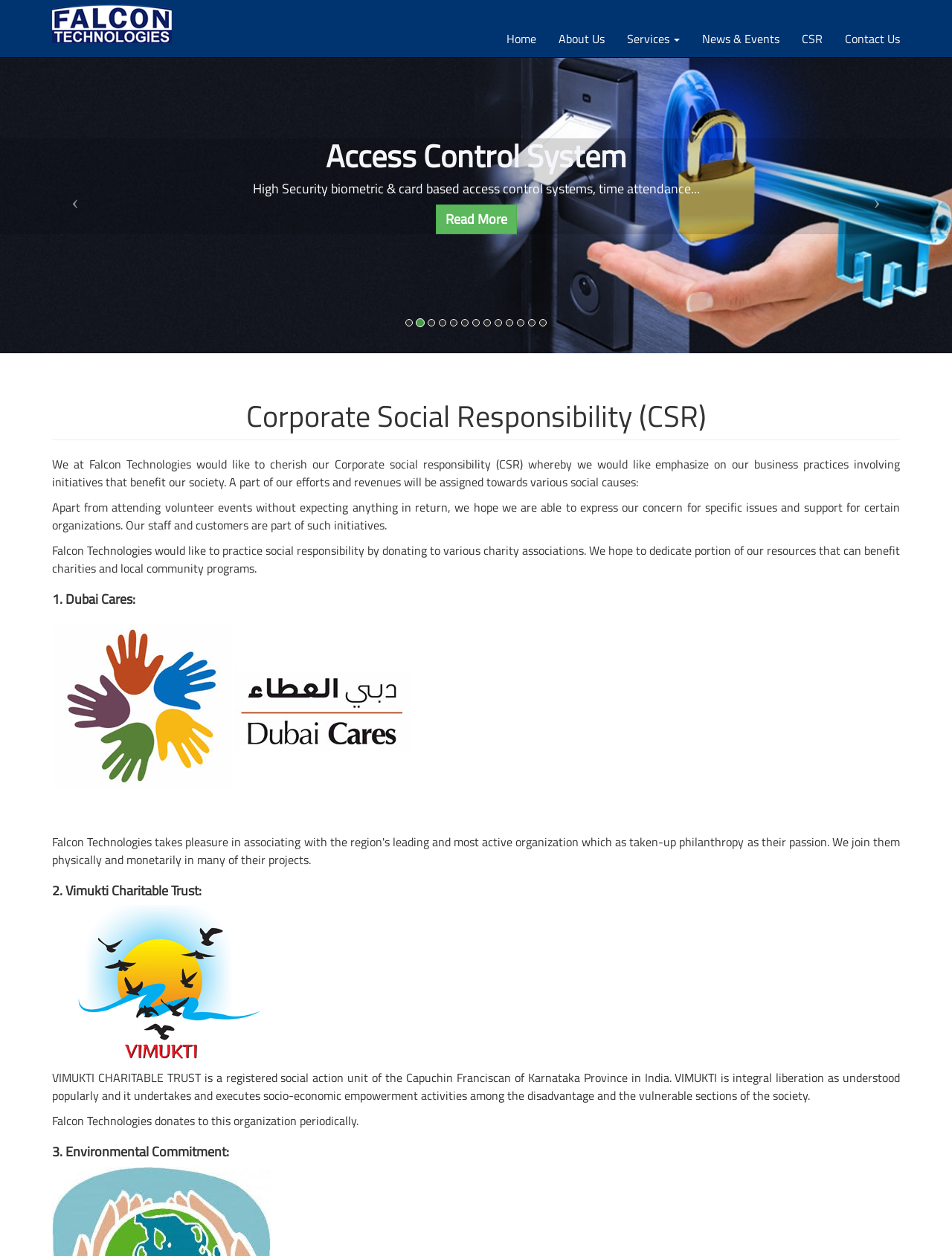Locate the bounding box coordinates of the element to click to perform the following action: 'Go to Contact Us page'. The coordinates should be given as four float values between 0 and 1, in the form of [left, top, right, bottom].

[0.876, 0.016, 0.957, 0.046]